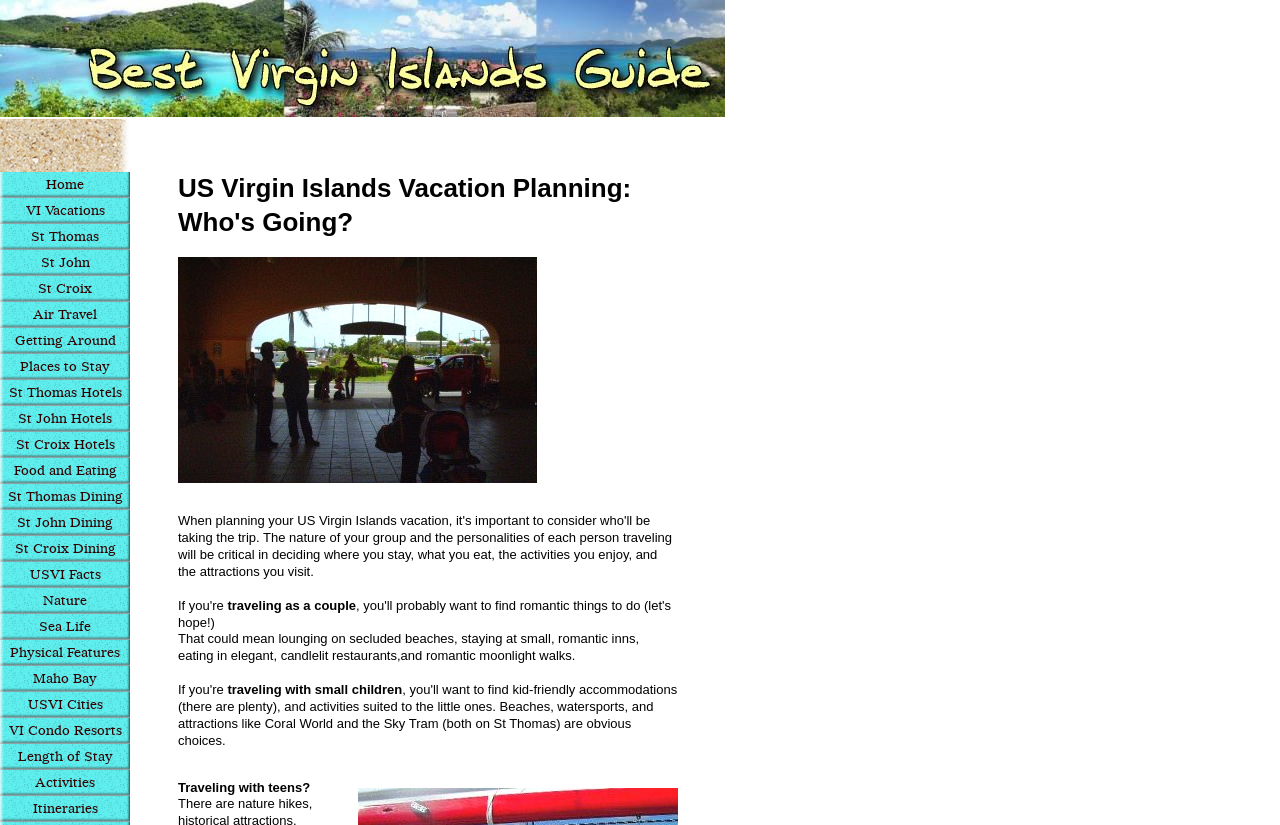Identify the bounding box coordinates for the region of the element that should be clicked to carry out the instruction: "Click on 'Itineraries'". The bounding box coordinates should be four float numbers between 0 and 1, i.e., [left, top, right, bottom].

[0.0, 0.965, 0.102, 0.996]